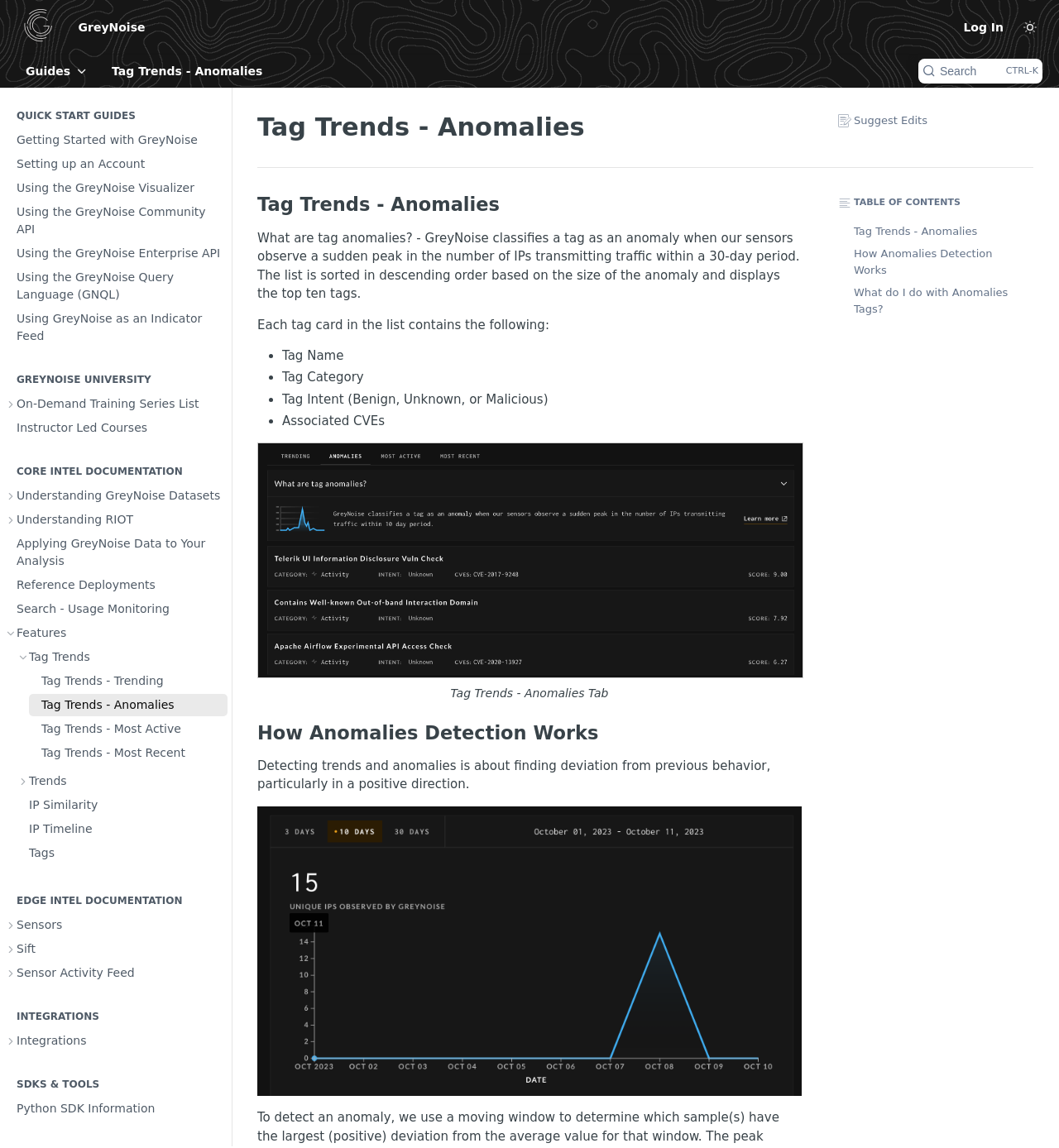What is the purpose of the GreyNoise Visualizer?
Please respond to the question with as much detail as possible.

The webpage does not explicitly mention the purpose of the GreyNoise Visualizer, but it is listed as one of the guides under the 'QUICK START GUIDES' section.